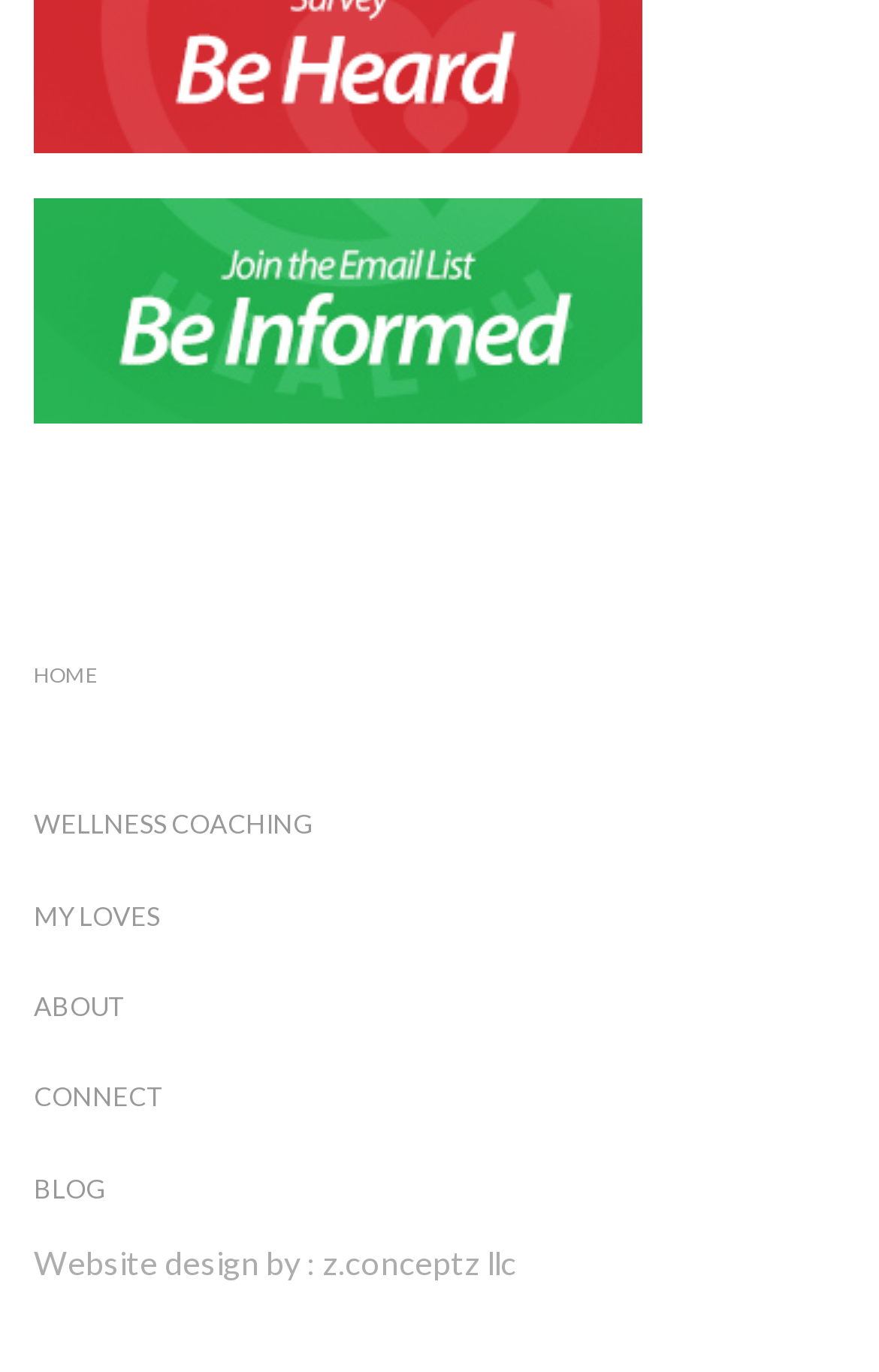Find the bounding box coordinates of the element to click in order to complete the given instruction: "click on CONNECT."

[0.038, 0.761, 0.923, 0.826]